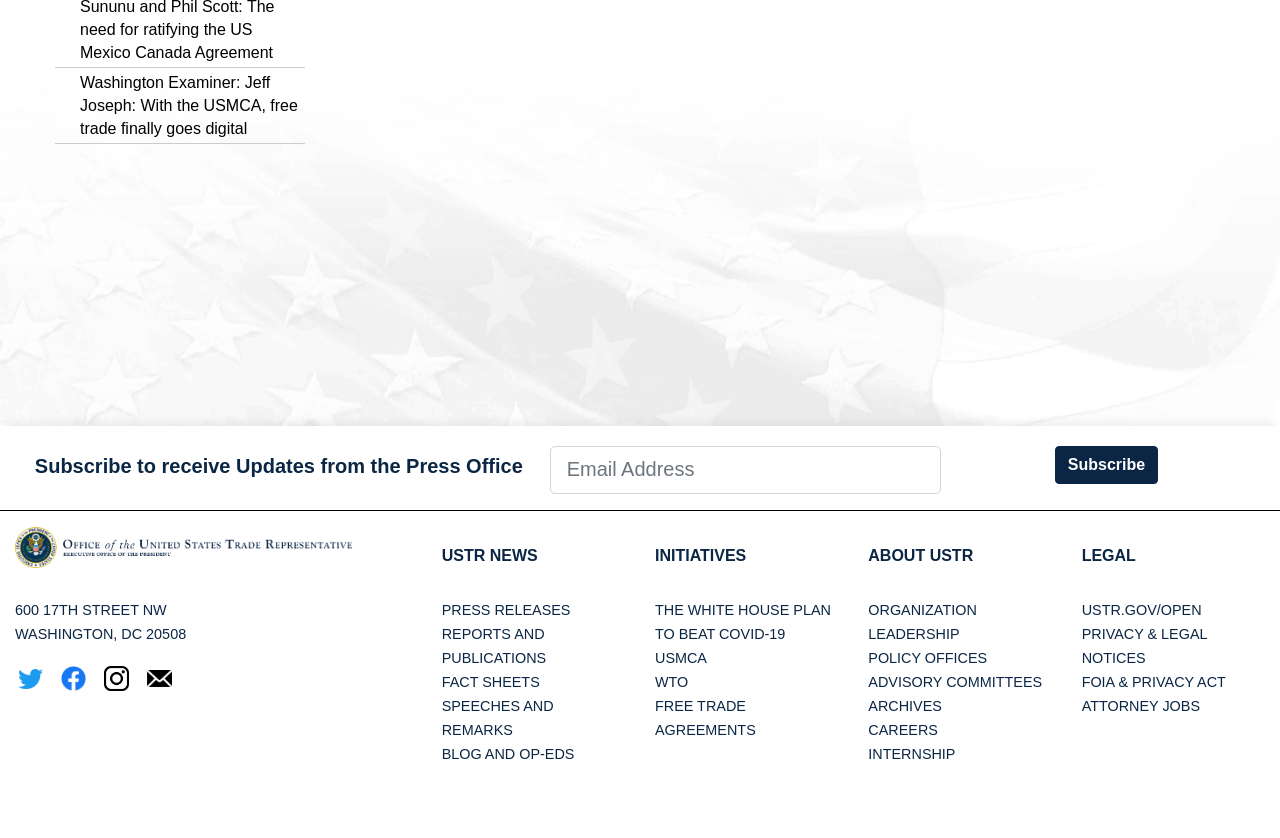Find the bounding box coordinates of the element you need to click on to perform this action: 'Subscribe to receive updates from the Press Office'. The coordinates should be represented by four float values between 0 and 1, in the format [left, top, right, bottom].

[0.429, 0.532, 0.735, 0.589]